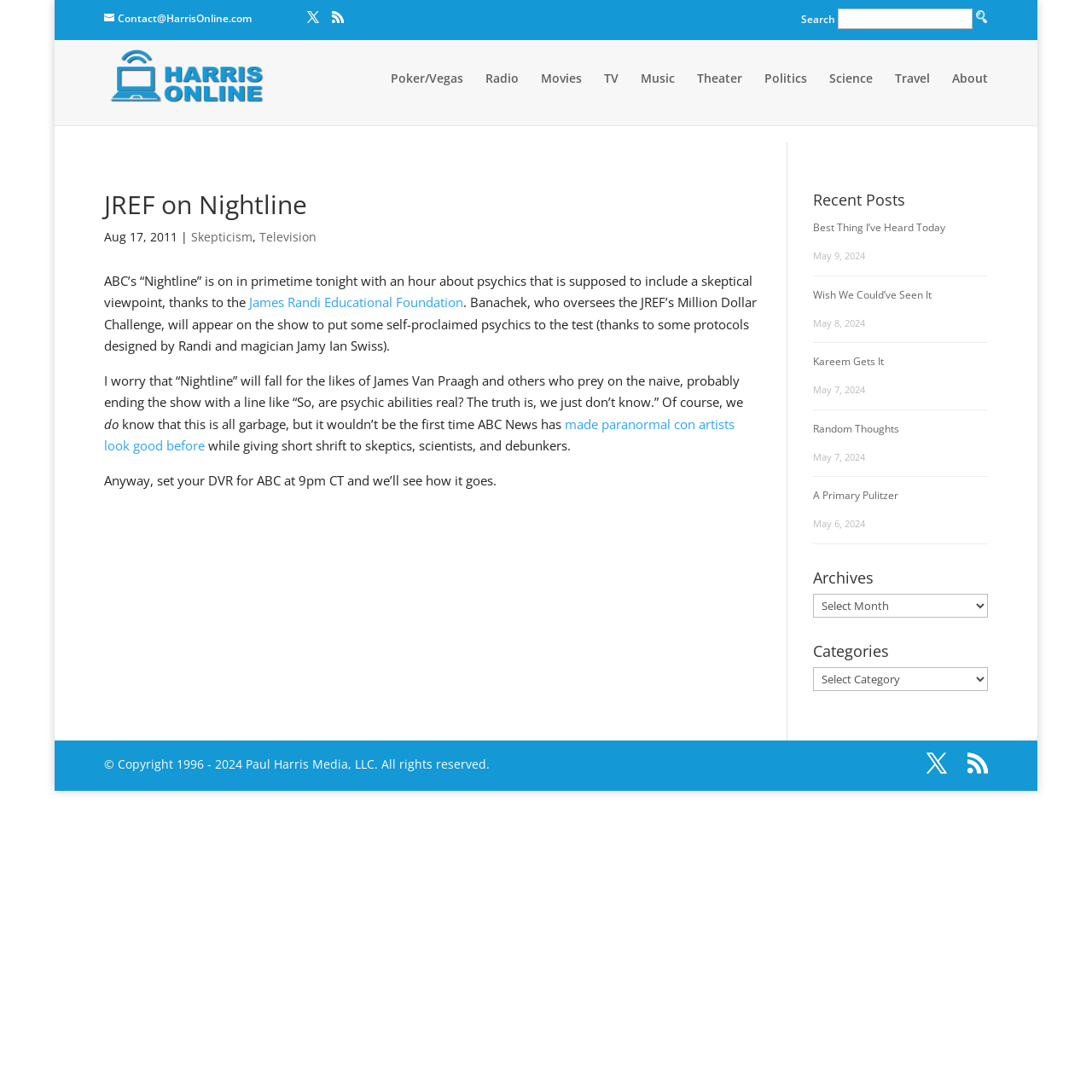Based on the element description Twitter, identify the bounding box of the UI element in the given webpage screenshot. The coordinates should be in the format (top-left x, top-left y, bottom-right x, bottom-right y) and must be between 0 and 1.

[0.849, 0.689, 0.867, 0.709]